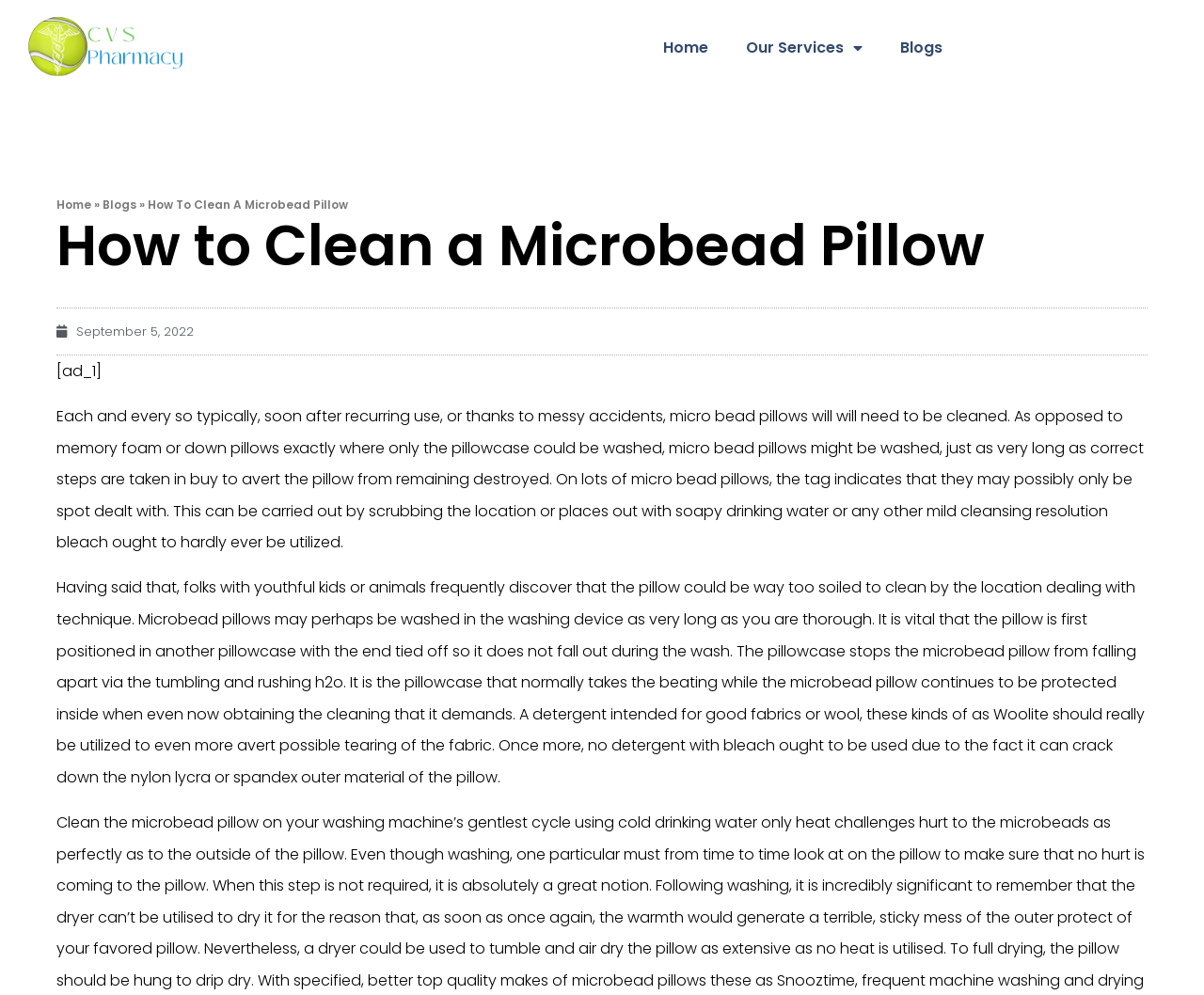Can bleach be used to clean microbead pillows?
Give a one-word or short-phrase answer derived from the screenshot.

No